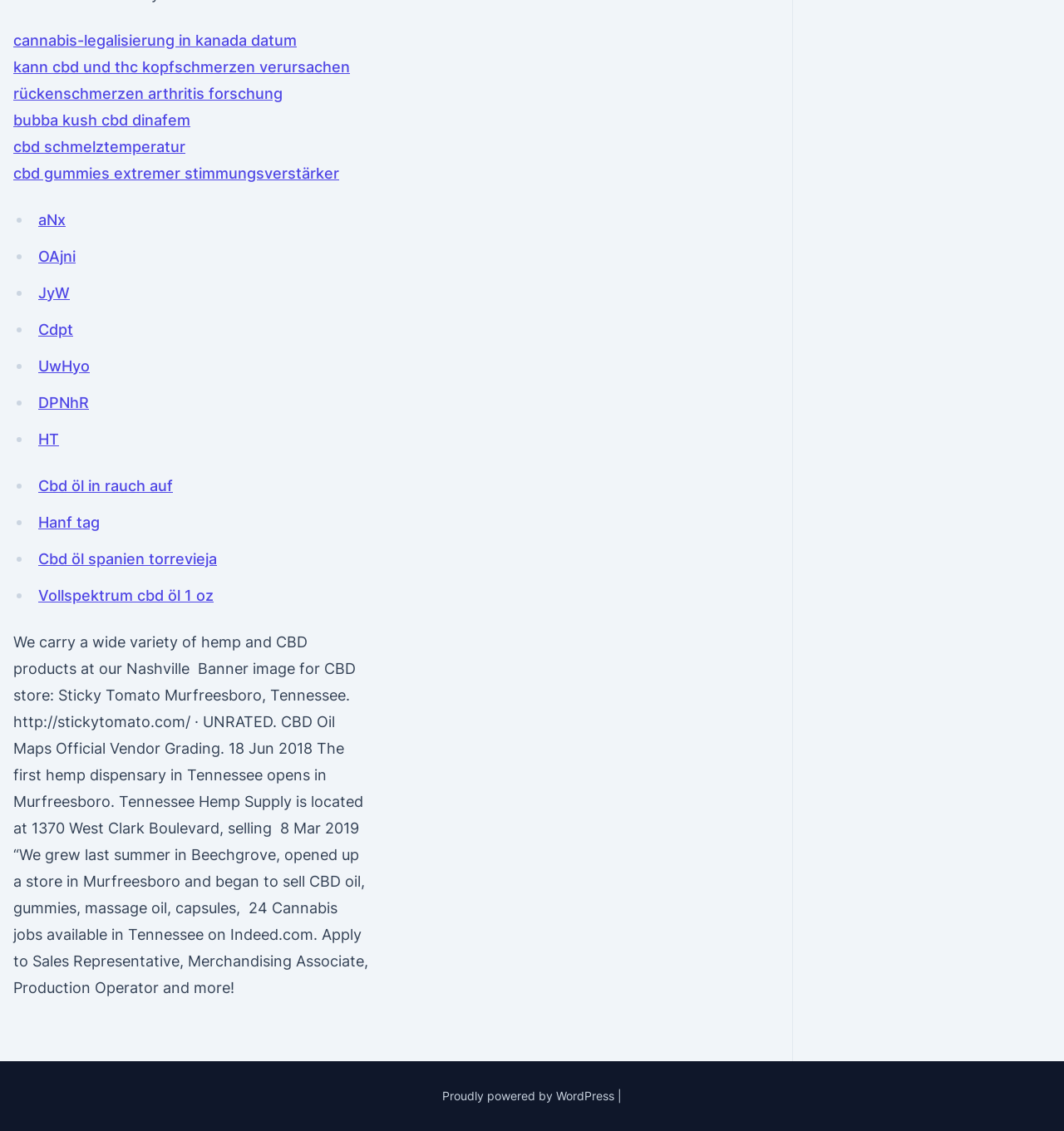Identify and provide the bounding box coordinates of the UI element described: "OAjni". The coordinates should be formatted as [left, top, right, bottom], with each number being a float between 0 and 1.

[0.036, 0.219, 0.071, 0.234]